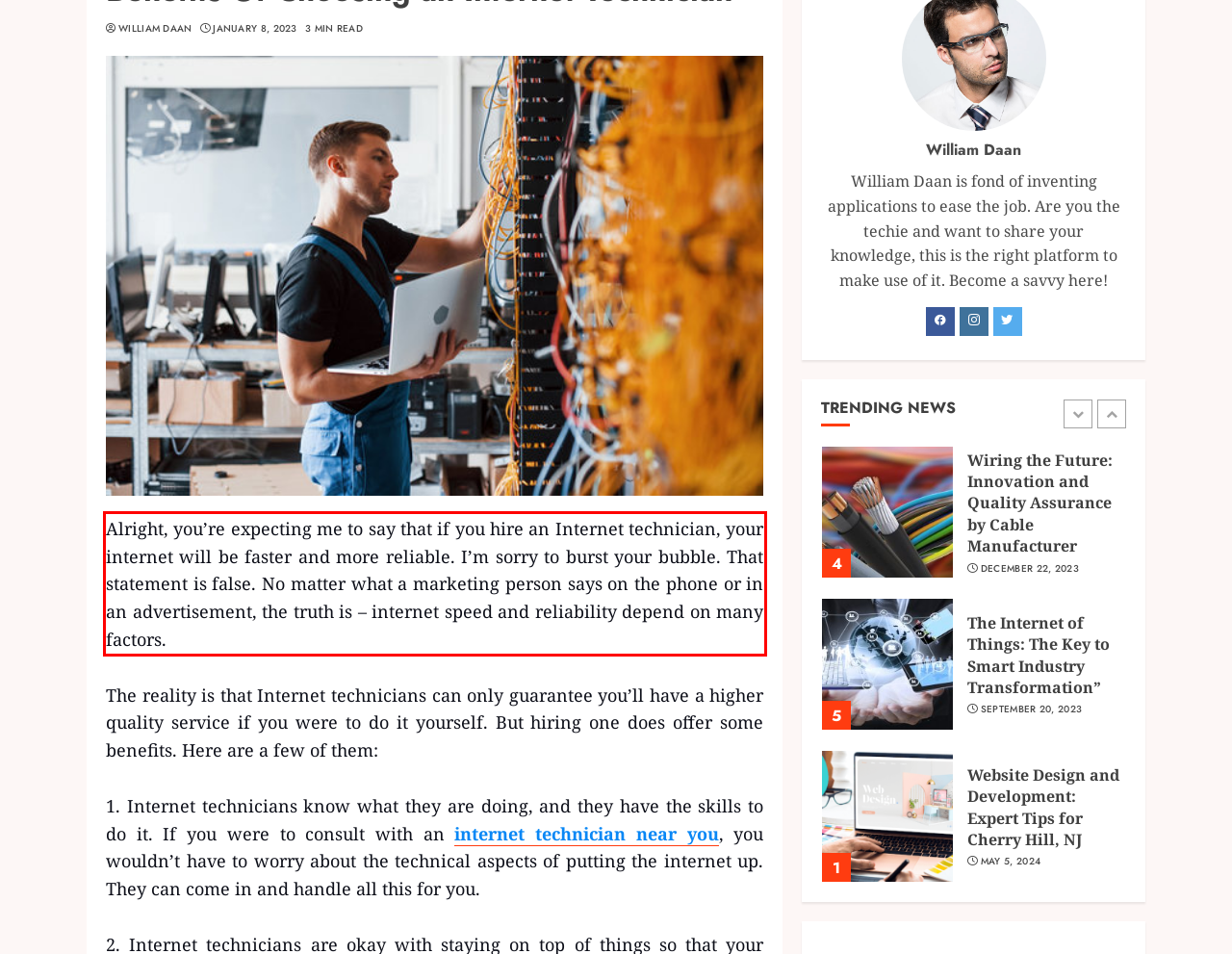You have a webpage screenshot with a red rectangle surrounding a UI element. Extract the text content from within this red bounding box.

Alright, you’re expecting me to say that if you hire an Internet technician, your internet will be faster and more reliable. I’m sorry to burst your bubble. That statement is false. No matter what a marketing person says on the phone or in an advertisement, the truth is – internet speed and reliability depend on many factors.